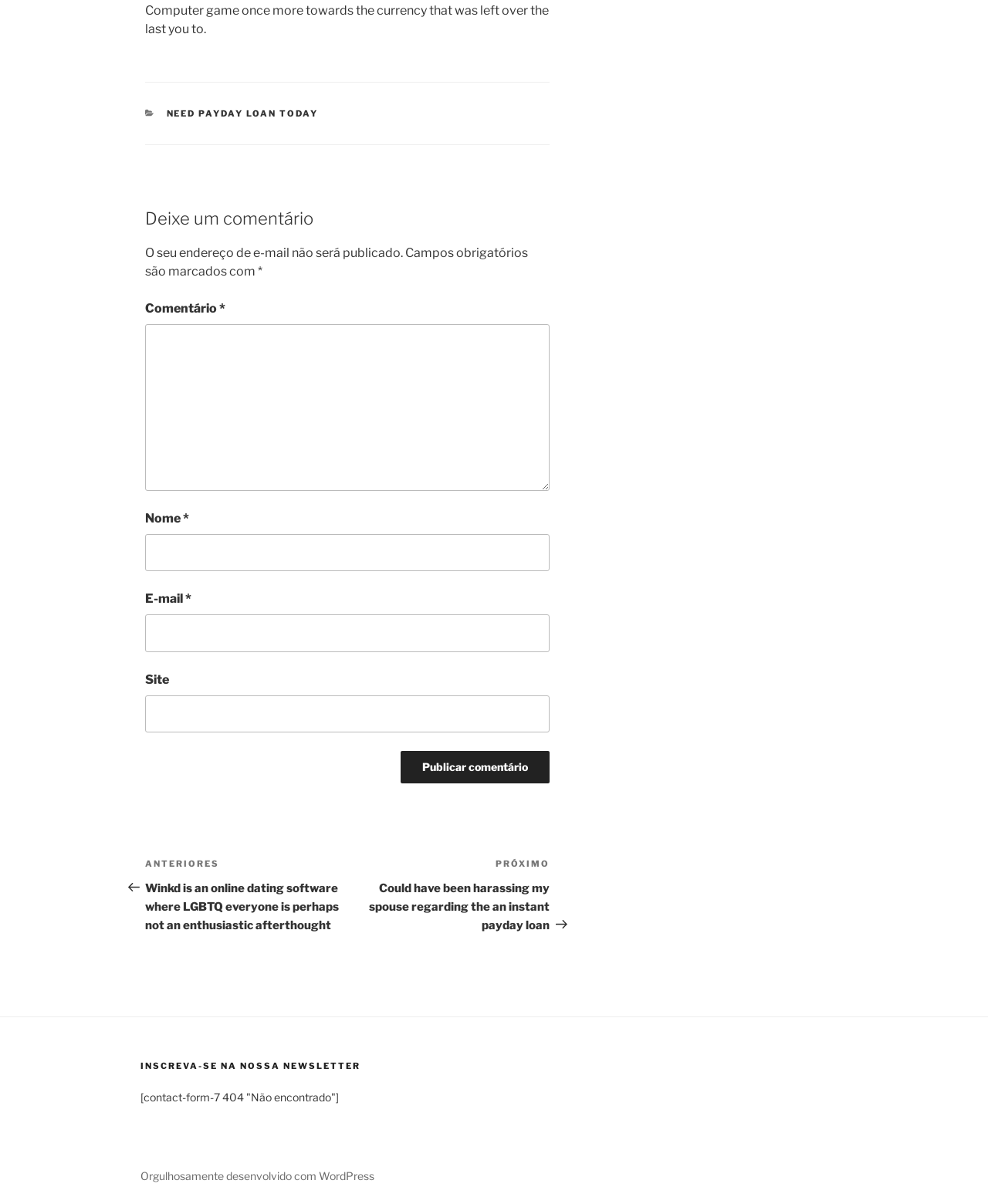Provide a single word or phrase answer to the question: 
What is the label of the third textbox?

Site